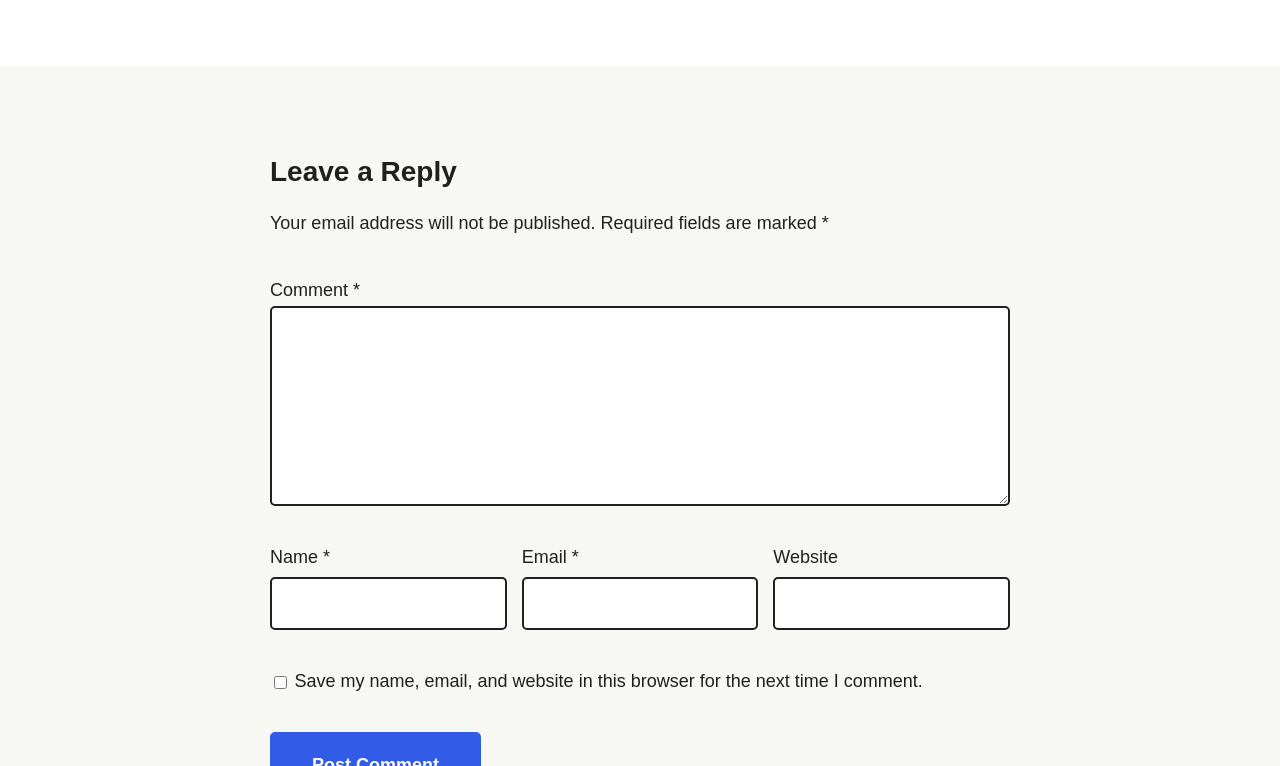What is required to leave a reply?
Answer briefly with a single word or phrase based on the image.

Name, Email, Comment